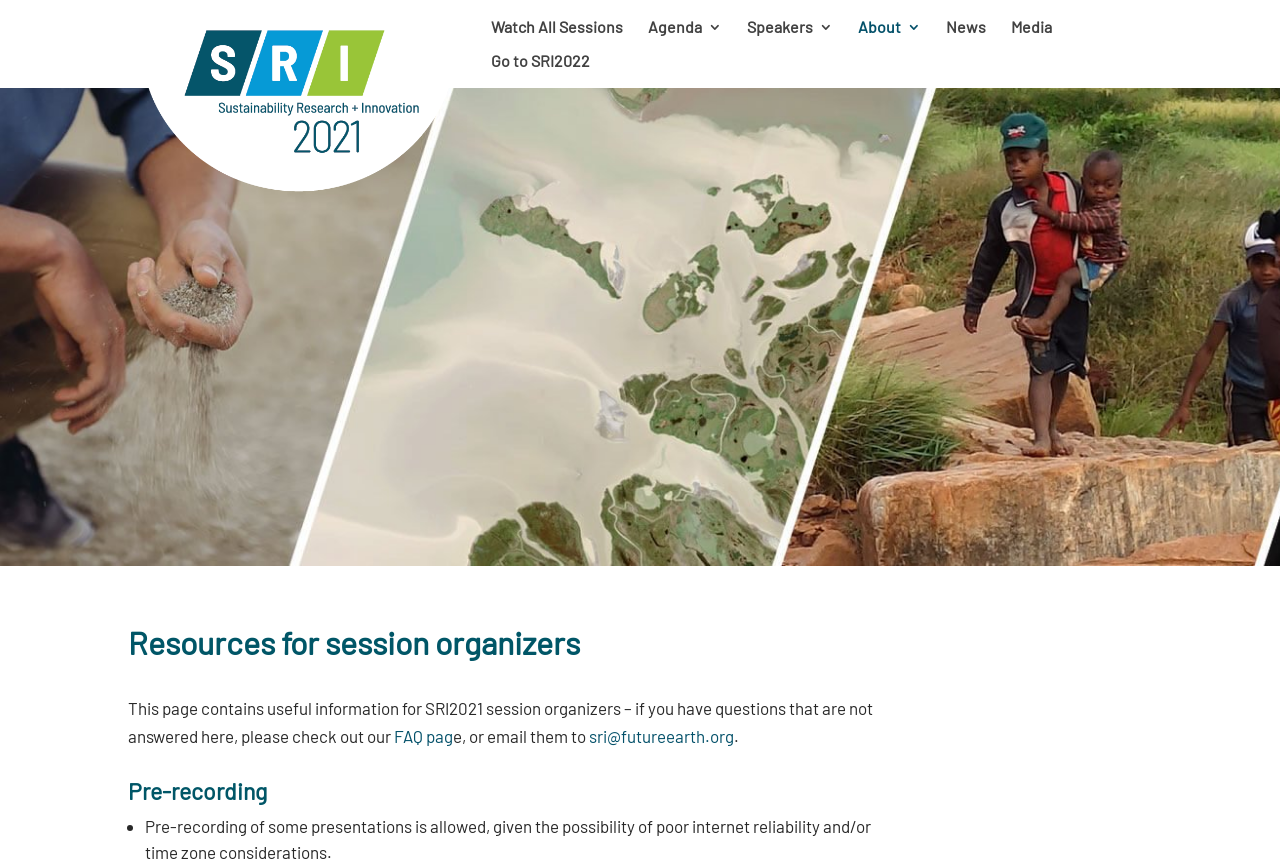How can session organizers contact the organizers?
Please provide a detailed answer to the question.

The webpage provides an email address, sri@futureearth.org, where session organizers can reach out to the organizers if they have any questions that are not answered on the webpage. This information is provided in the introductory section of the webpage.